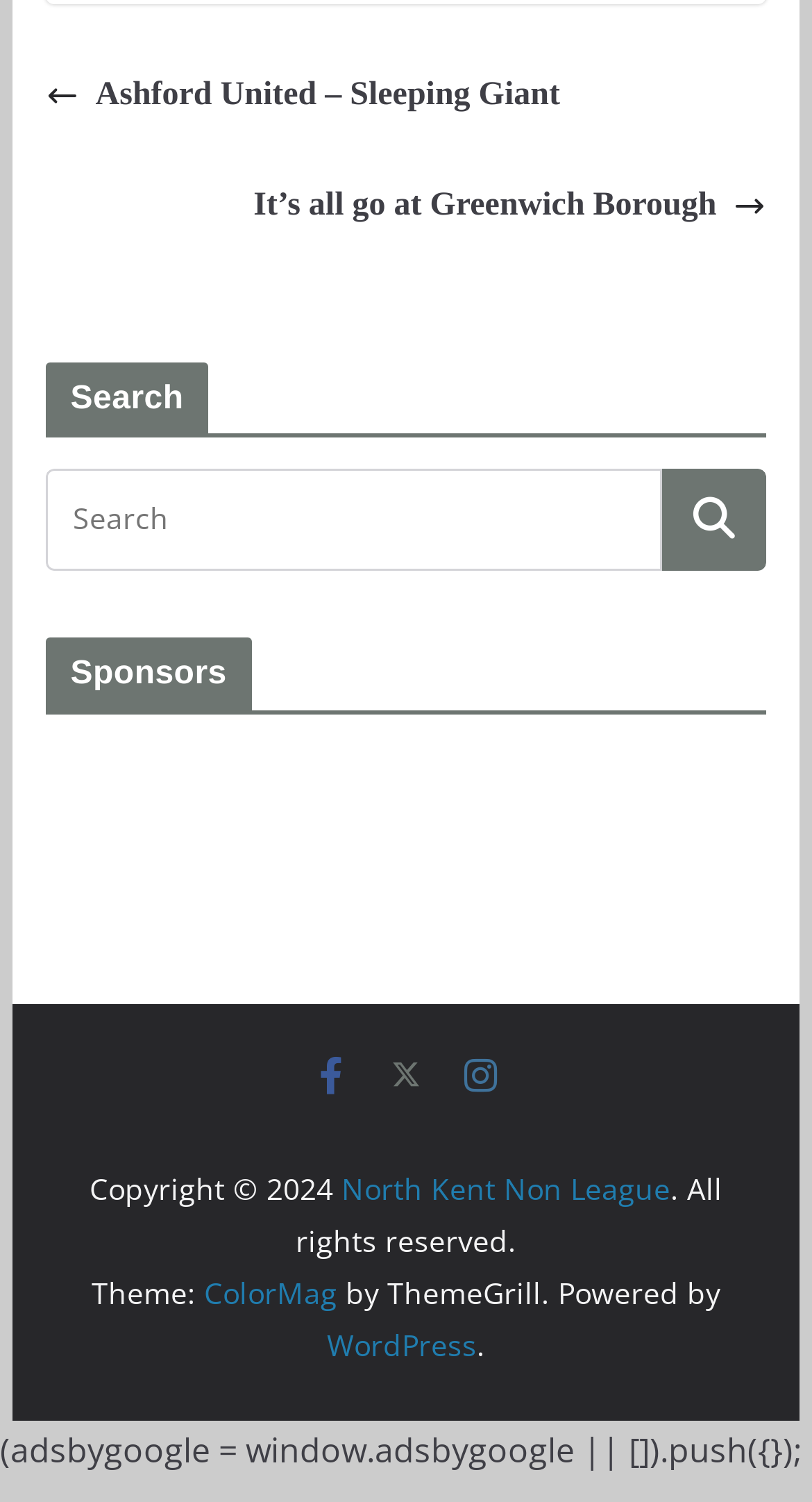What is the purpose of the search box? Refer to the image and provide a one-word or short phrase answer.

To search